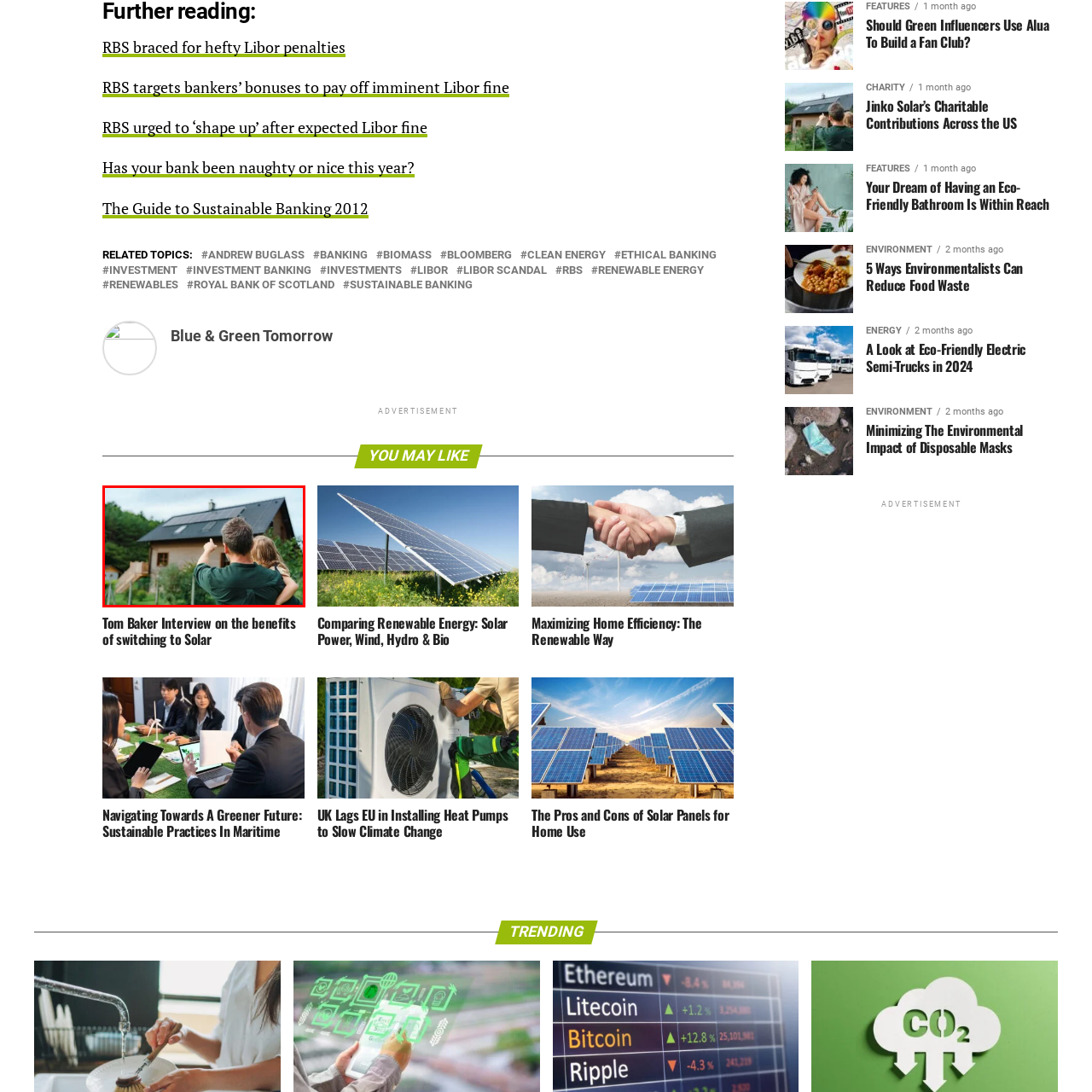What is the man sharing with the child?
Analyze the image inside the red bounding box and provide a one-word or short-phrase answer to the question.

Educational moment